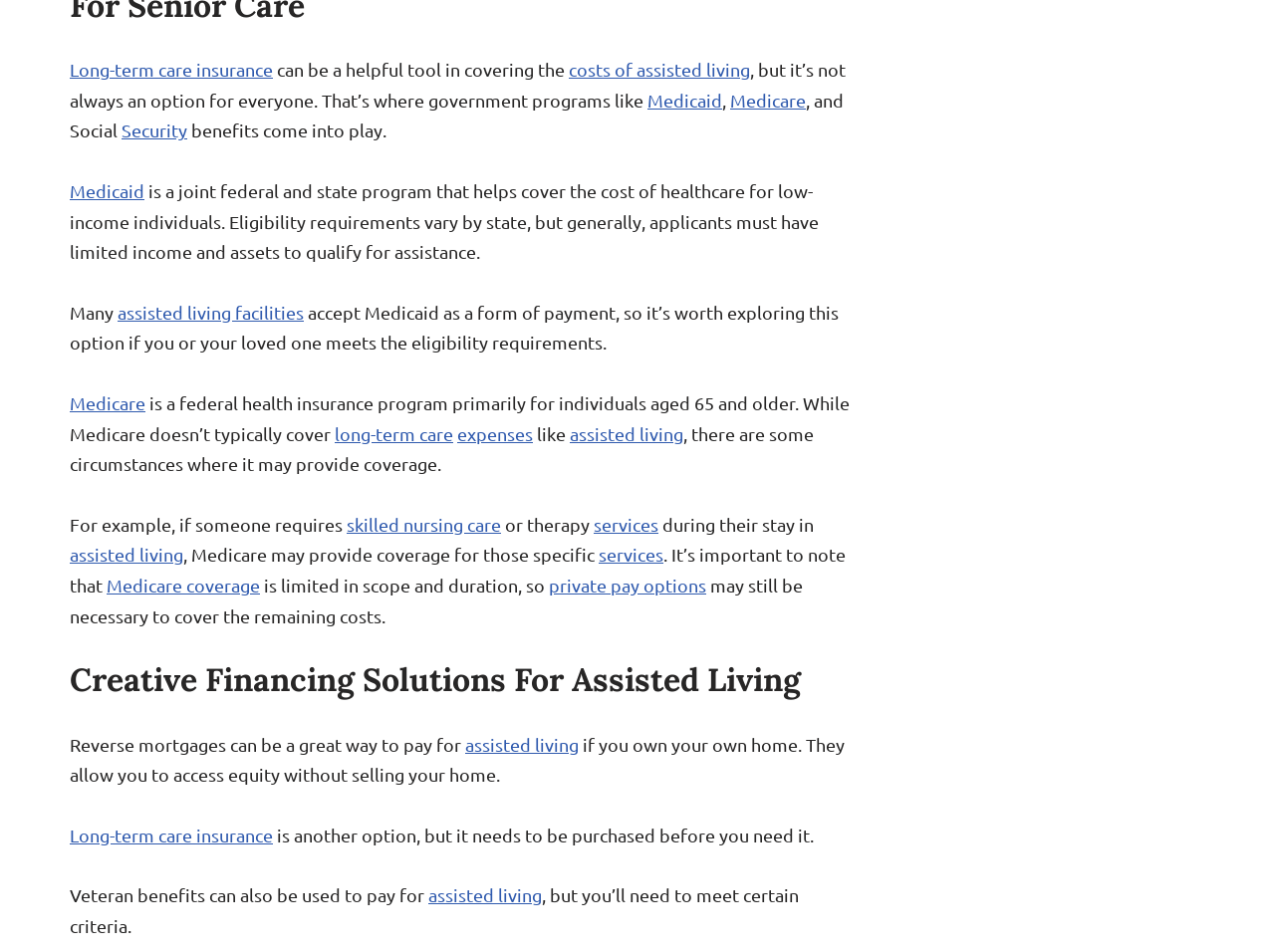What is long-term care insurance used for?
Using the screenshot, give a one-word or short phrase answer.

covering costs of assisted living